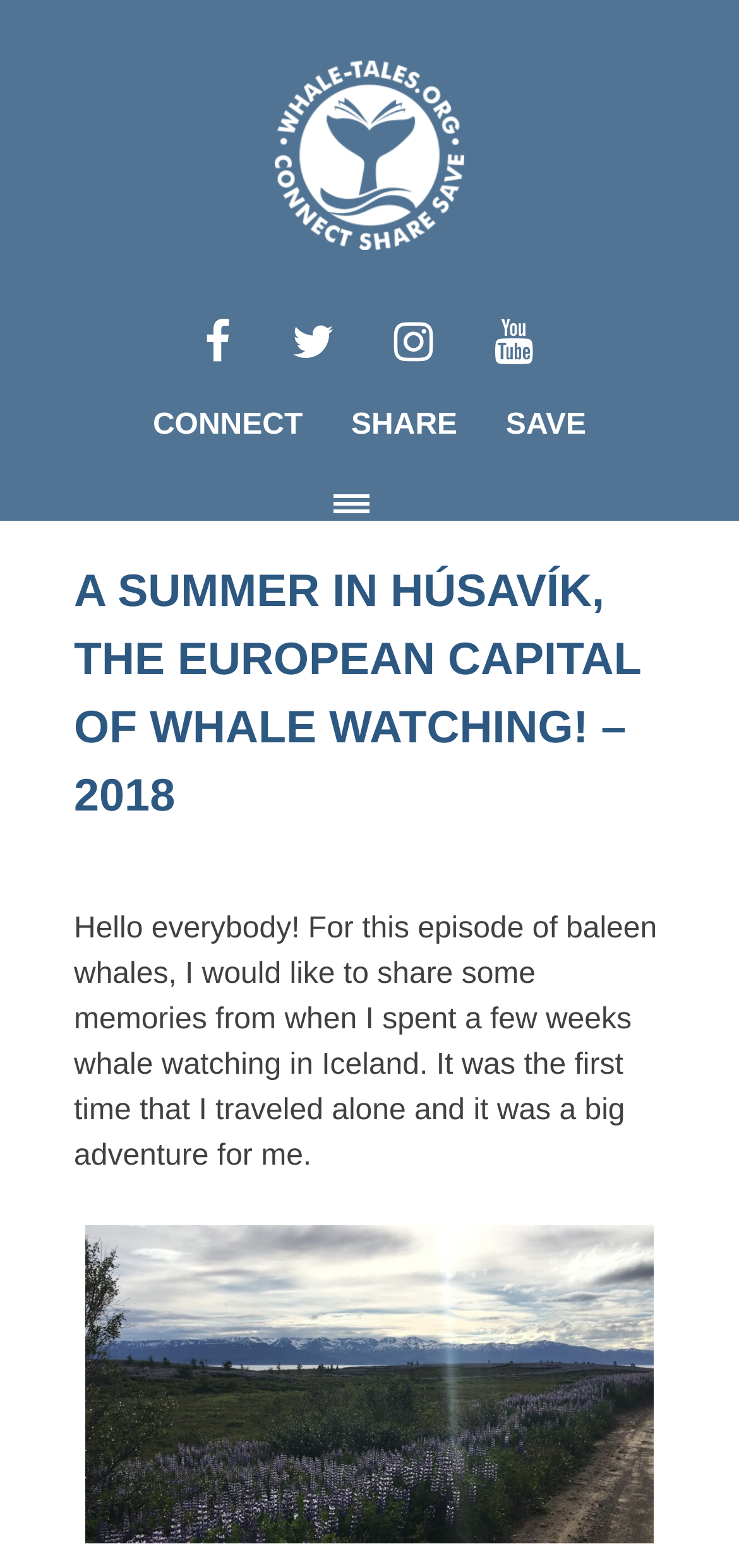Find the bounding box coordinates for the UI element whose description is: "Tales of Saving Whales". The coordinates should be four float numbers between 0 and 1, in the format [left, top, right, bottom].

[0.437, 0.463, 0.992, 0.493]